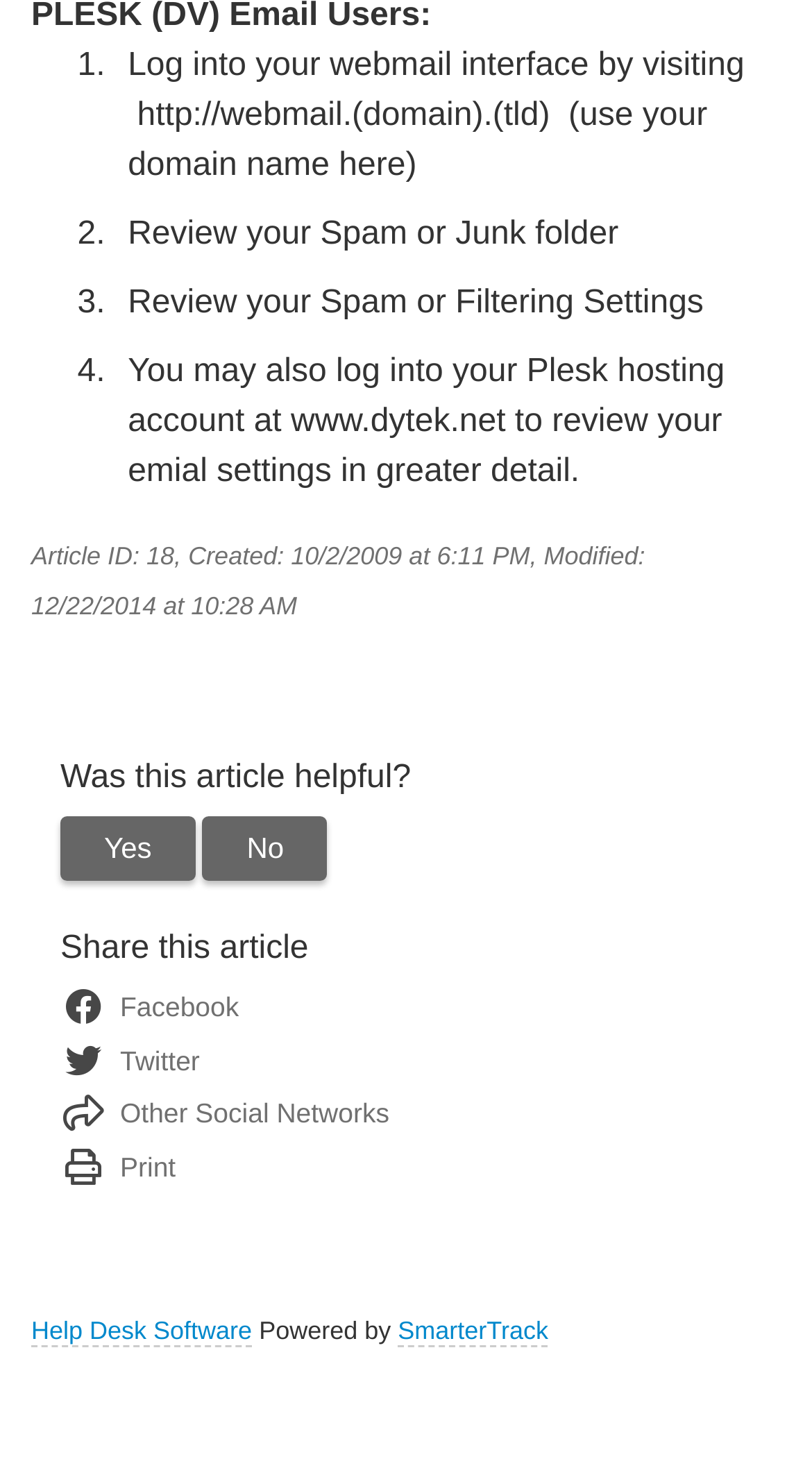Please determine the bounding box coordinates for the element with the description: "Other Social Networks".

[0.13, 0.739, 0.479, 0.761]